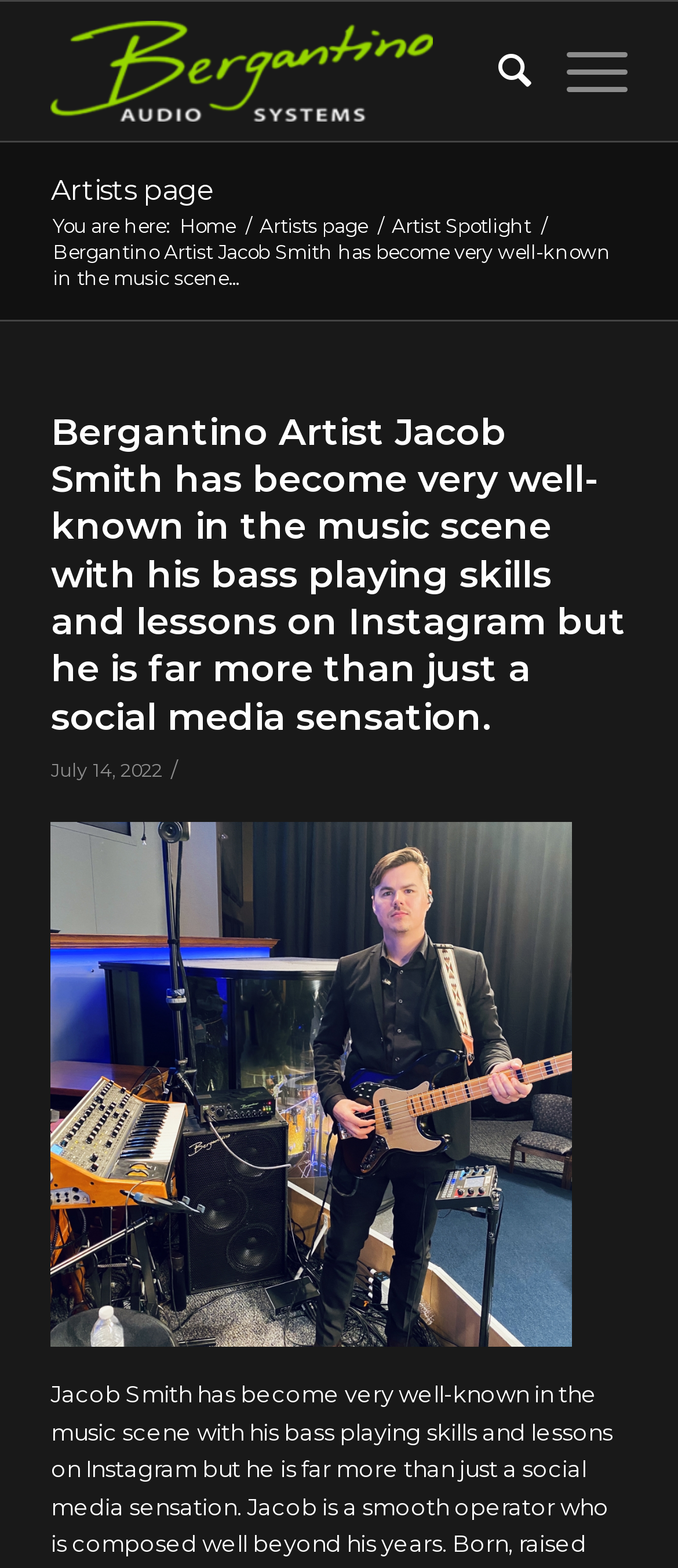What is Jacob Smith known for?
Look at the image and respond with a one-word or short-phrase answer.

bass playing skills